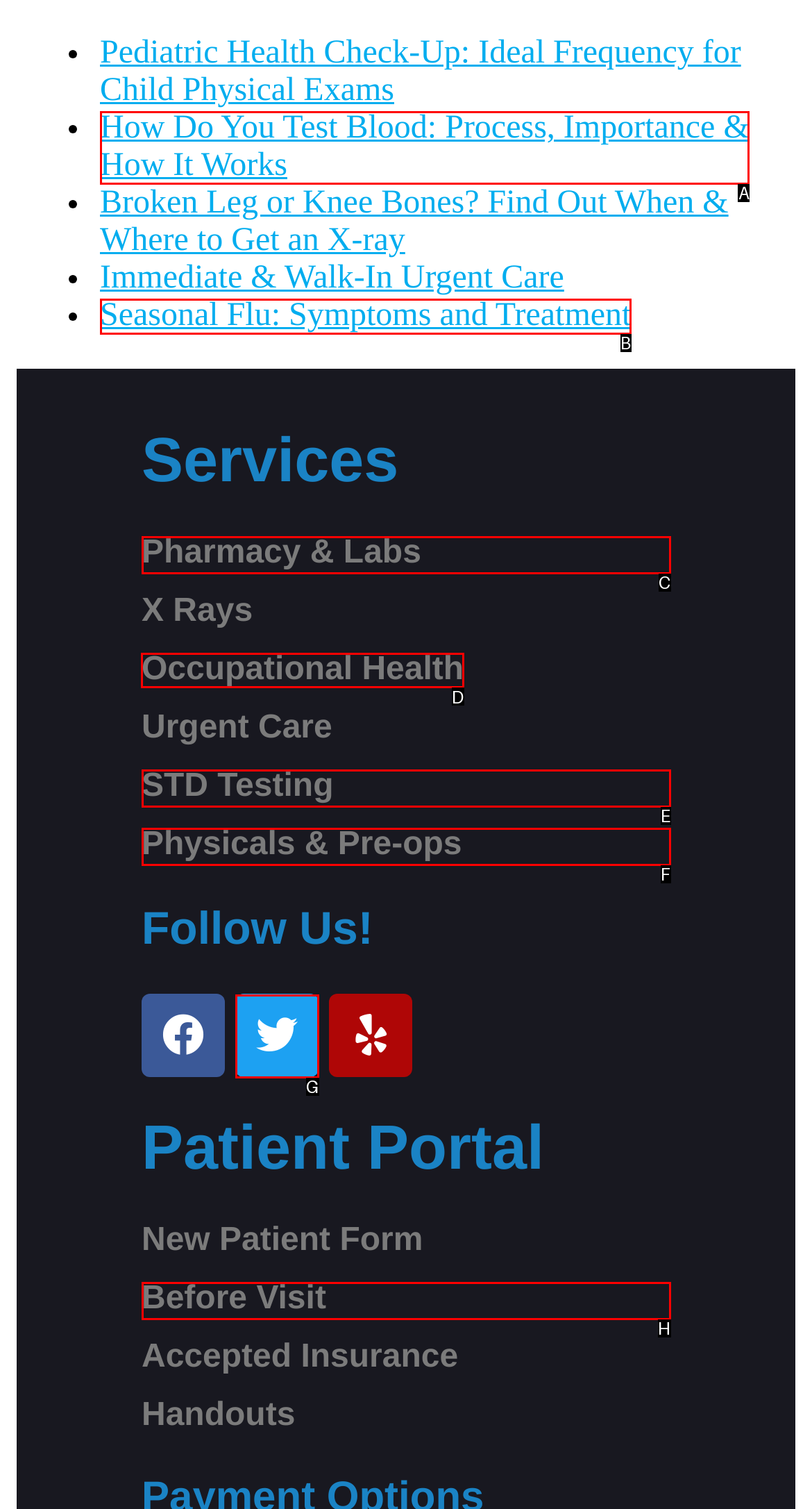For the given instruction: Learn about Occupational Health, determine which boxed UI element should be clicked. Answer with the letter of the corresponding option directly.

D